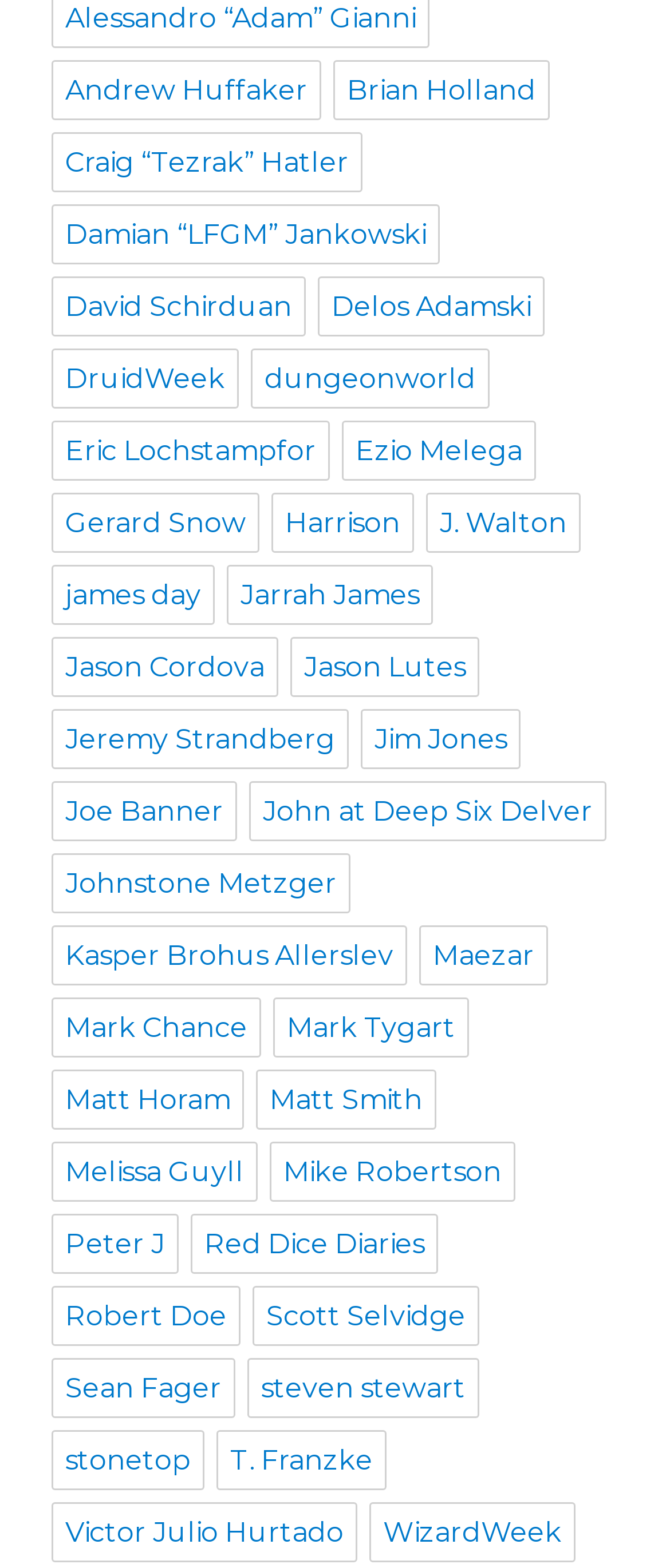What is the name of the person listed below DruidWeek?
Using the visual information, answer the question in a single word or phrase.

dungeonworld